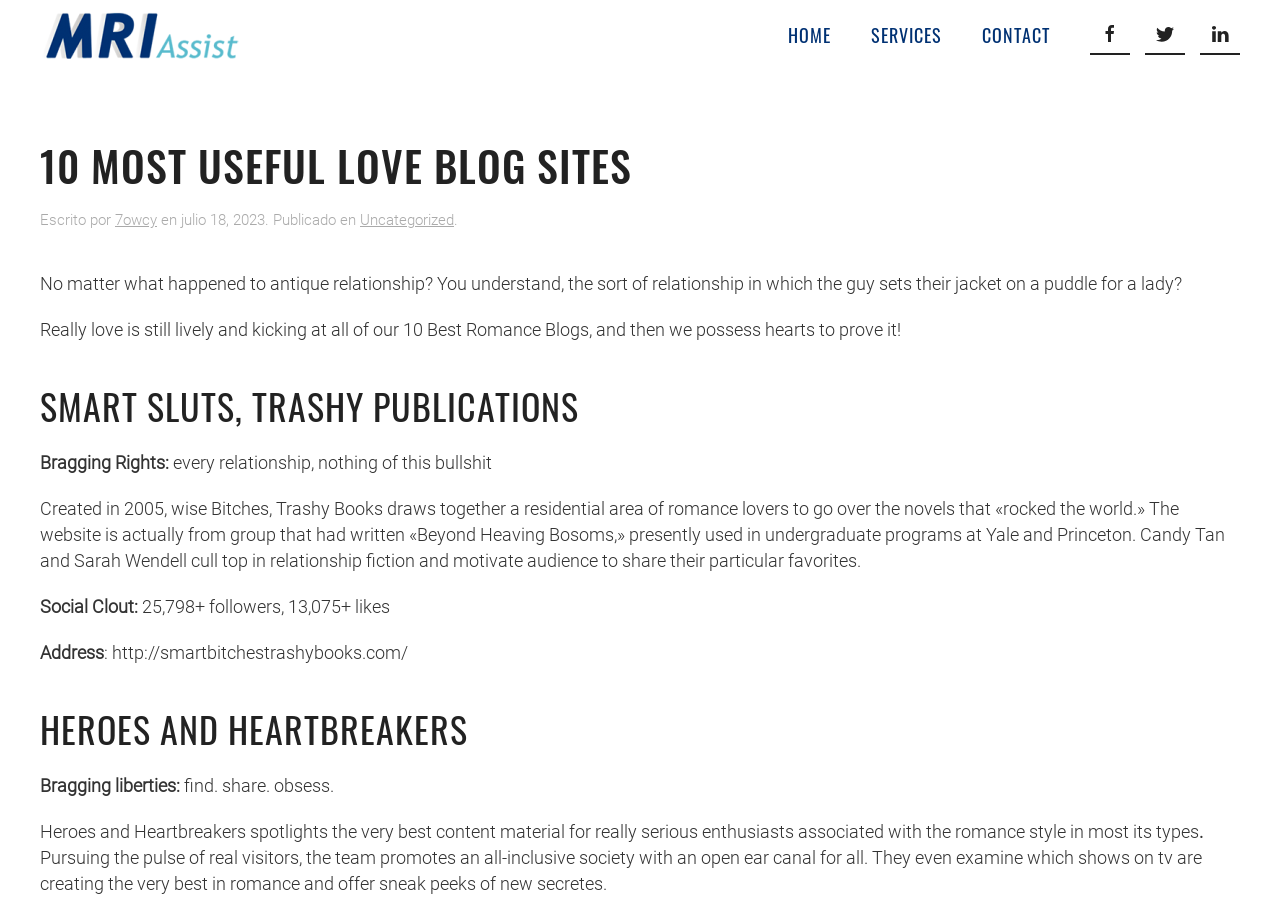Articulate a complete and detailed caption of the webpage elements.

The webpage is about a list of the 10 most useful love blog sites. At the top, there is a logo of "MRI Assist" accompanied by a link to the homepage. The navigation menu is located at the top right, consisting of links to "HOME", "SERVICES", and "CONTACT". 

Below the navigation menu, there is a heading that reads "10 MOST USEFUL LOVE BLOG SITES". Underneath, there is a brief description of the article, including the author's name and the date of publication, July 18, 2023. 

The main content of the webpage is divided into sections, each featuring a different love blog site. The first section is about "SMART SLUTS, TRASHY PUBLICATIONS", which includes a brief description of the blog, its bragging rights, and its social clout. The section also provides the blog's address. 

The second section is about "HEROES AND HEARTBREAKERS", which also includes a brief description of the blog, its bragging rights, and its content. The section highlights the blog's focus on romance and its inclusive community. 

Throughout the webpage, there are several images, but their content is not specified. The overall layout is organized, with clear headings and concise text, making it easy to navigate and read.